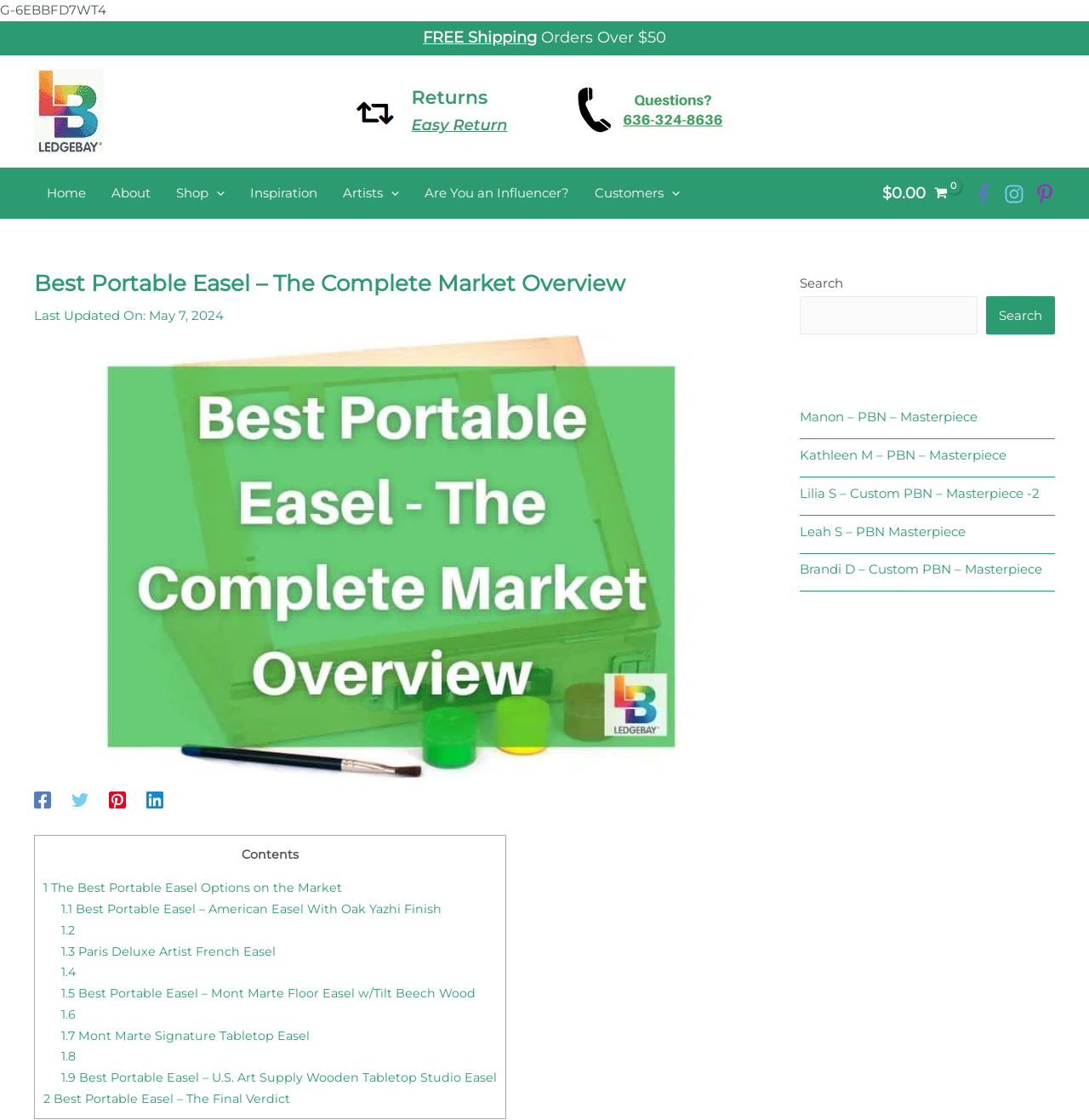Can you find the bounding box coordinates for the element that needs to be clicked to execute this instruction: "Go to the 'Inspiration' page"? The coordinates should be given as four float numbers between 0 and 1, i.e., [left, top, right, bottom].

[0.218, 0.15, 0.303, 0.195]